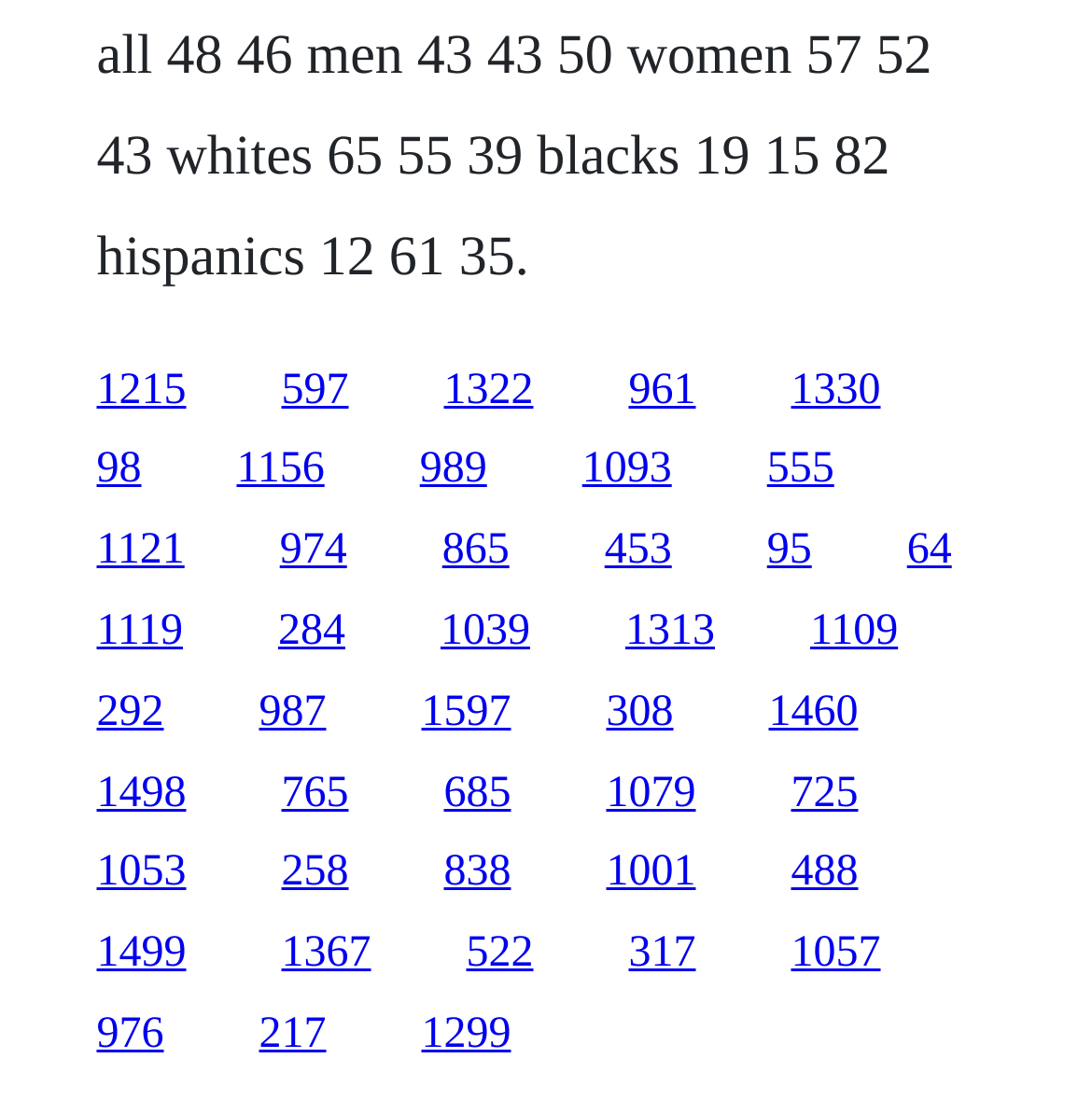Identify the bounding box coordinates for the region of the element that should be clicked to carry out the instruction: "go to the last link on the first row". The bounding box coordinates should be four float numbers between 0 and 1, i.e., [left, top, right, bottom].

[0.724, 0.332, 0.806, 0.376]